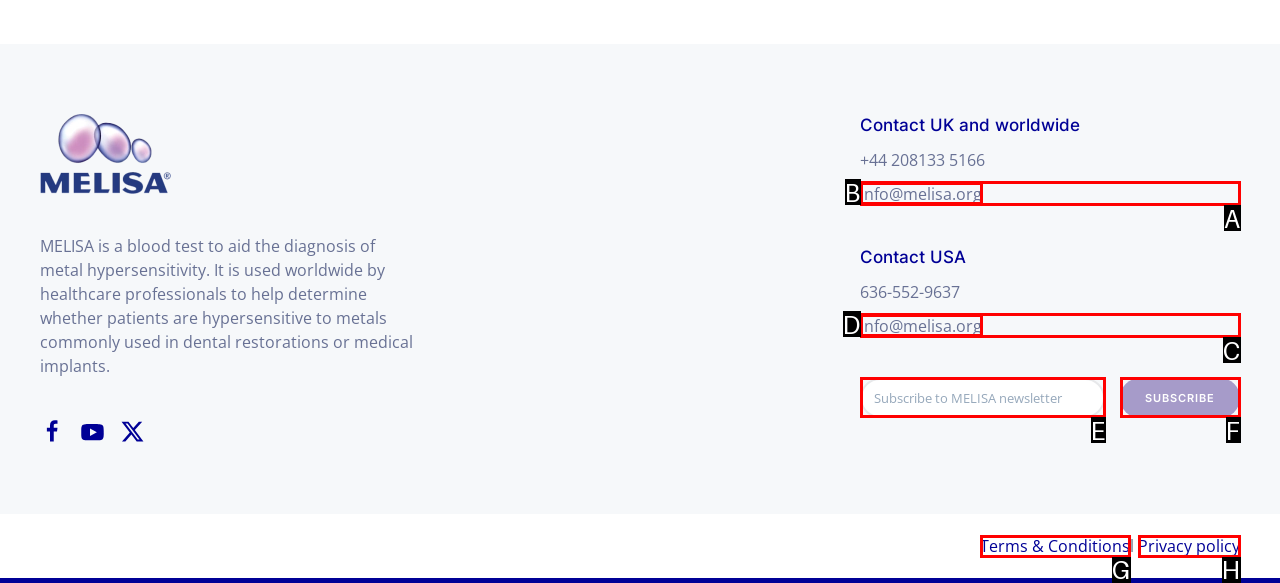Point out which HTML element you should click to fulfill the task: View terms and conditions.
Provide the option's letter from the given choices.

G